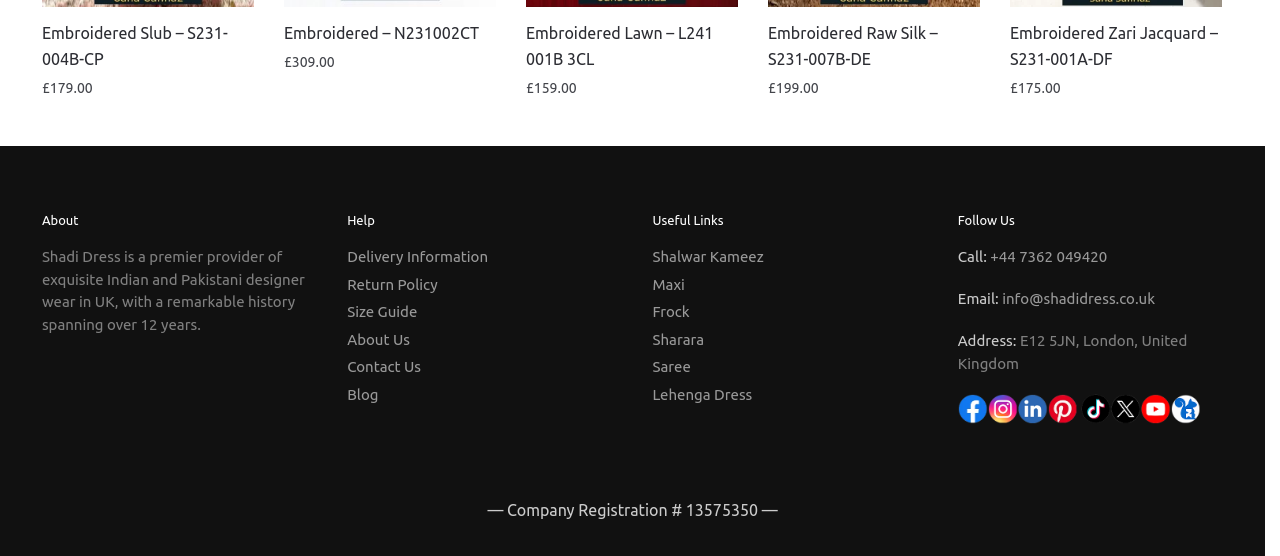Identify the bounding box coordinates for the UI element described by the following text: "Van Shelving". Provide the coordinates as four float numbers between 0 and 1, in the format [left, top, right, bottom].

None